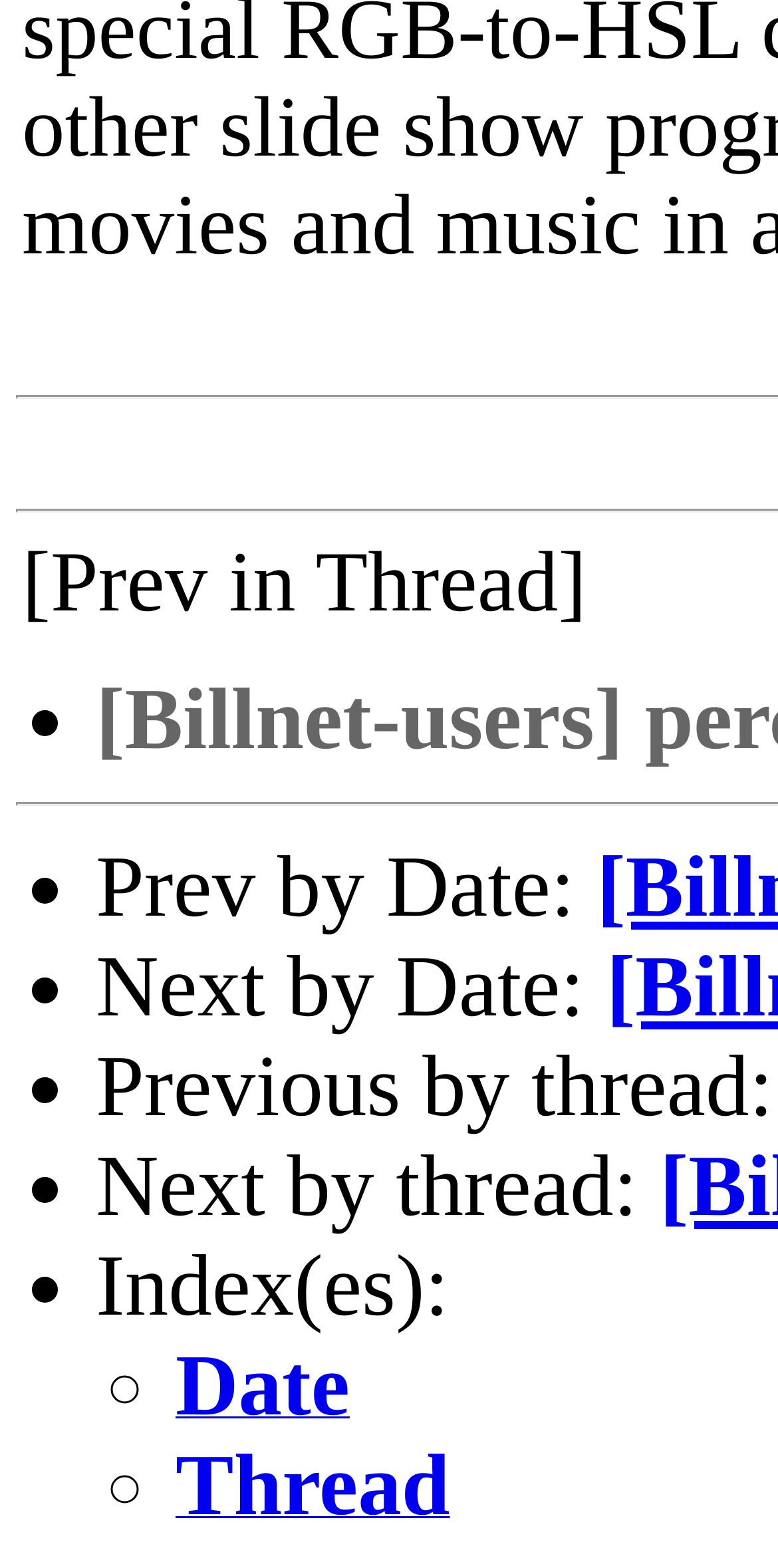Please analyze the image and give a detailed answer to the question:
What is the last navigation option?

The last navigation option is the link 'Thread' which is indicated by the link element with the text 'Thread' at coordinates [0.226, 0.949, 0.578, 0.97].